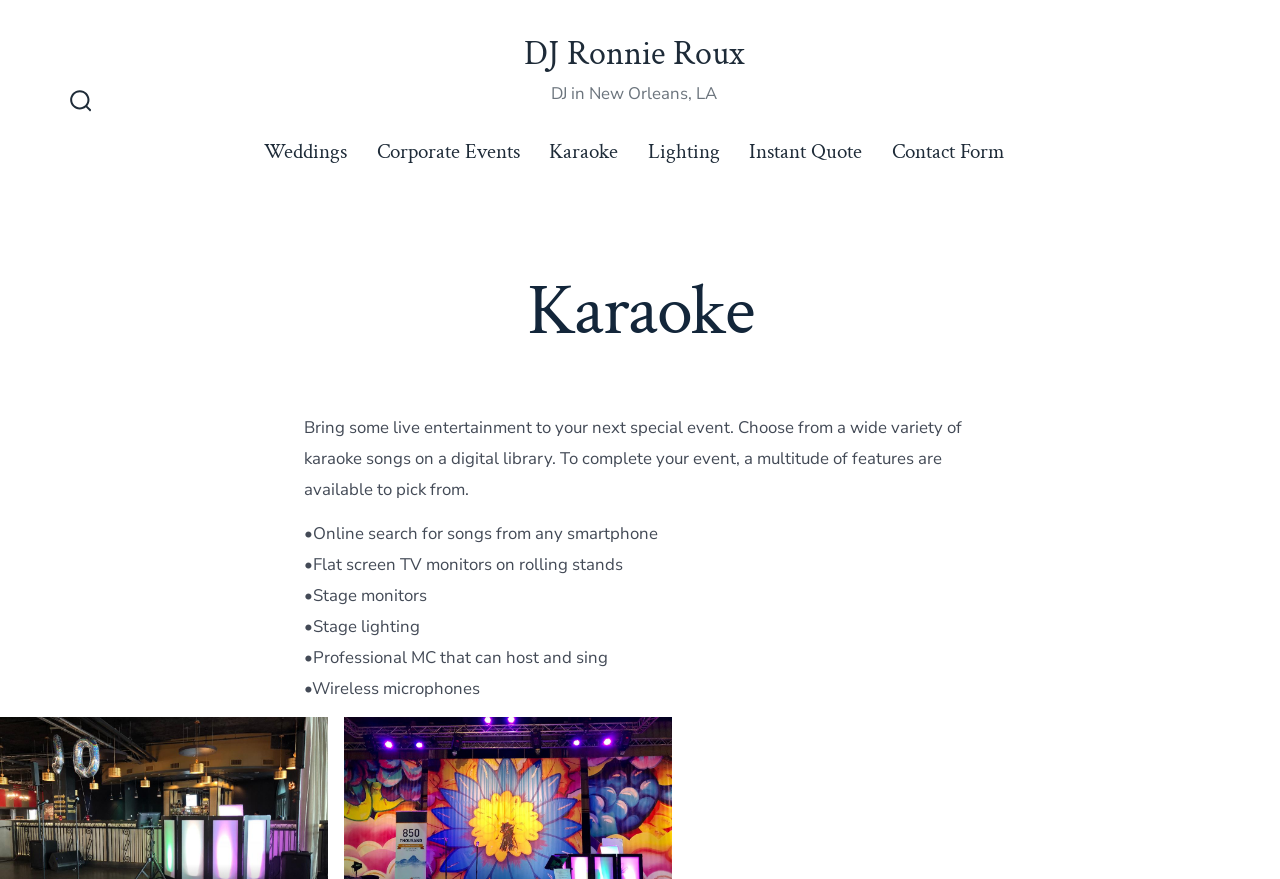Find the bounding box coordinates for the UI element that matches this description: "Corporate Events".

[0.294, 0.151, 0.406, 0.195]